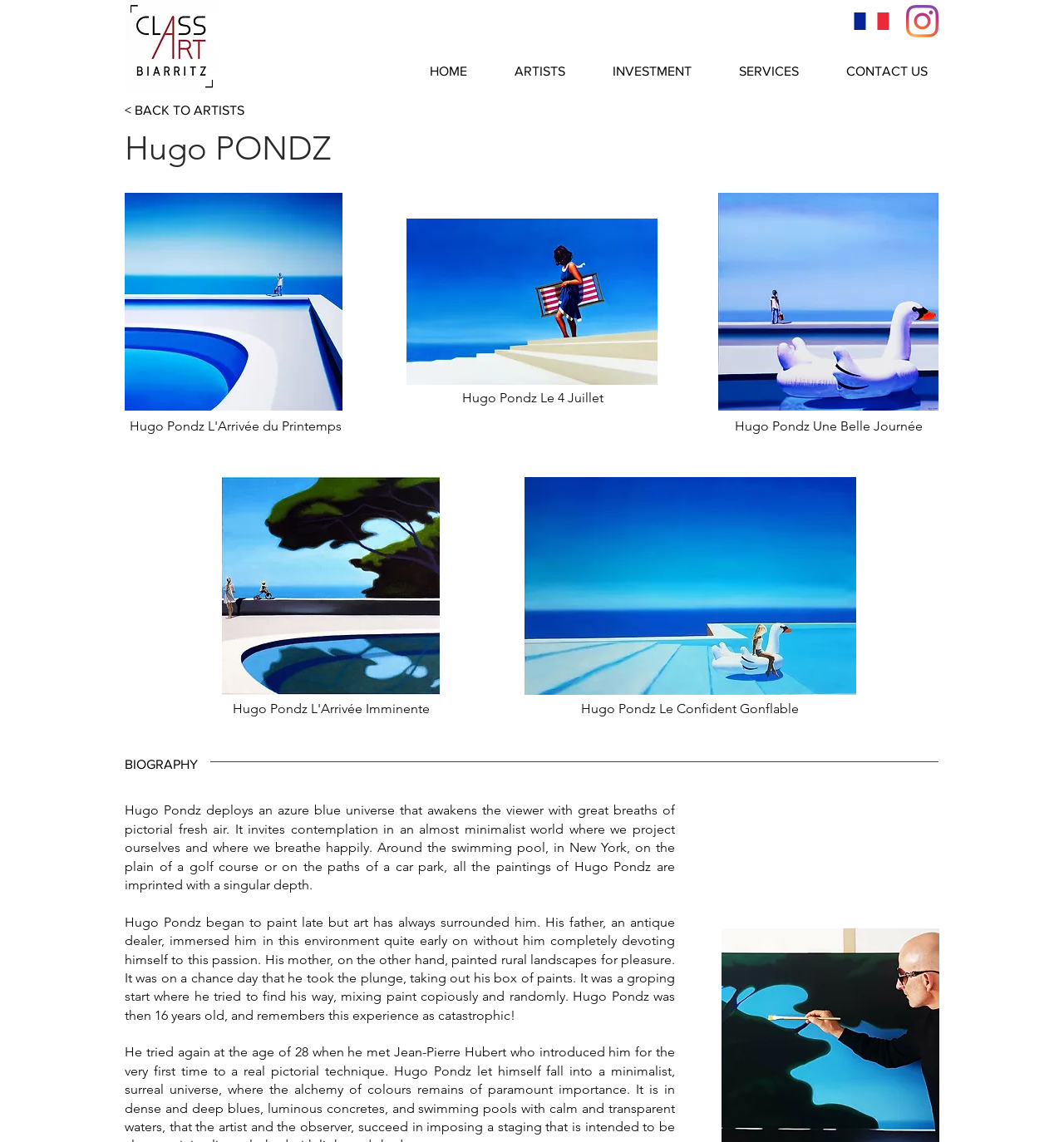Give a detailed account of the webpage, highlighting key information.

This webpage is dedicated to the works of artist Hugo PONDZ, specifically showcasing his street art. At the top right corner, there is a social media bar with an Instagram link, accompanied by an Instagram icon. Below this, a navigation menu is situated, featuring links to different sections of the website, including HOME, ARTISTS, INVESTMENT, SERVICES, and CONTACT US.

The main content of the page is divided into two sections. On the left side, there is a heading with the artist's name, "Hugo PONDZ", followed by a brief biography. The biography is divided into two paragraphs, describing the artist's style and background.

On the right side, there is a collection of five artworks by Hugo PONDZ, each with a descriptive title. The artworks are arranged in a vertical column, with the first one, "L'Arrivée du Printemps", situated at the top, followed by "Le 4 Juillet", "Une Belle Journée", "L'Arrivée Imminente", and "Le Confident Gonflable" respectively. Each artwork is accompanied by an image.

Above the artworks, there is a link to return to the ARTISTS section, and below the biography, there is a heading "BIOGRAPHY" that separates the two sections. At the very top of the page, there is a link to the Galerie Pop Art & Street Art, Class Art Biarritz, accompanied by an image.